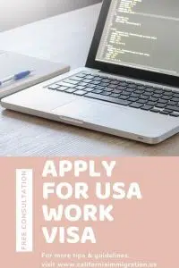Convey a detailed narrative of what is depicted in the image.

The image prominently displays a sleek laptop open to a coding interface, symbolizing the world of technology and digital work. In bold, attention-grabbing typography, the text reads "APPLY FOR USA WORK VISA," emphasizing the purpose of the image, which is likely aimed at individuals seeking to work legally in the United States. Below this, a smaller line states "For more tips & guidelines," inviting viewers to acquire further information. The background is soft and minimalistic, enhancing the focus on the laptop and the essential message, while the overall color palette suggests professionalism, aligning with the themes of immigration and career advancement in the U.S.